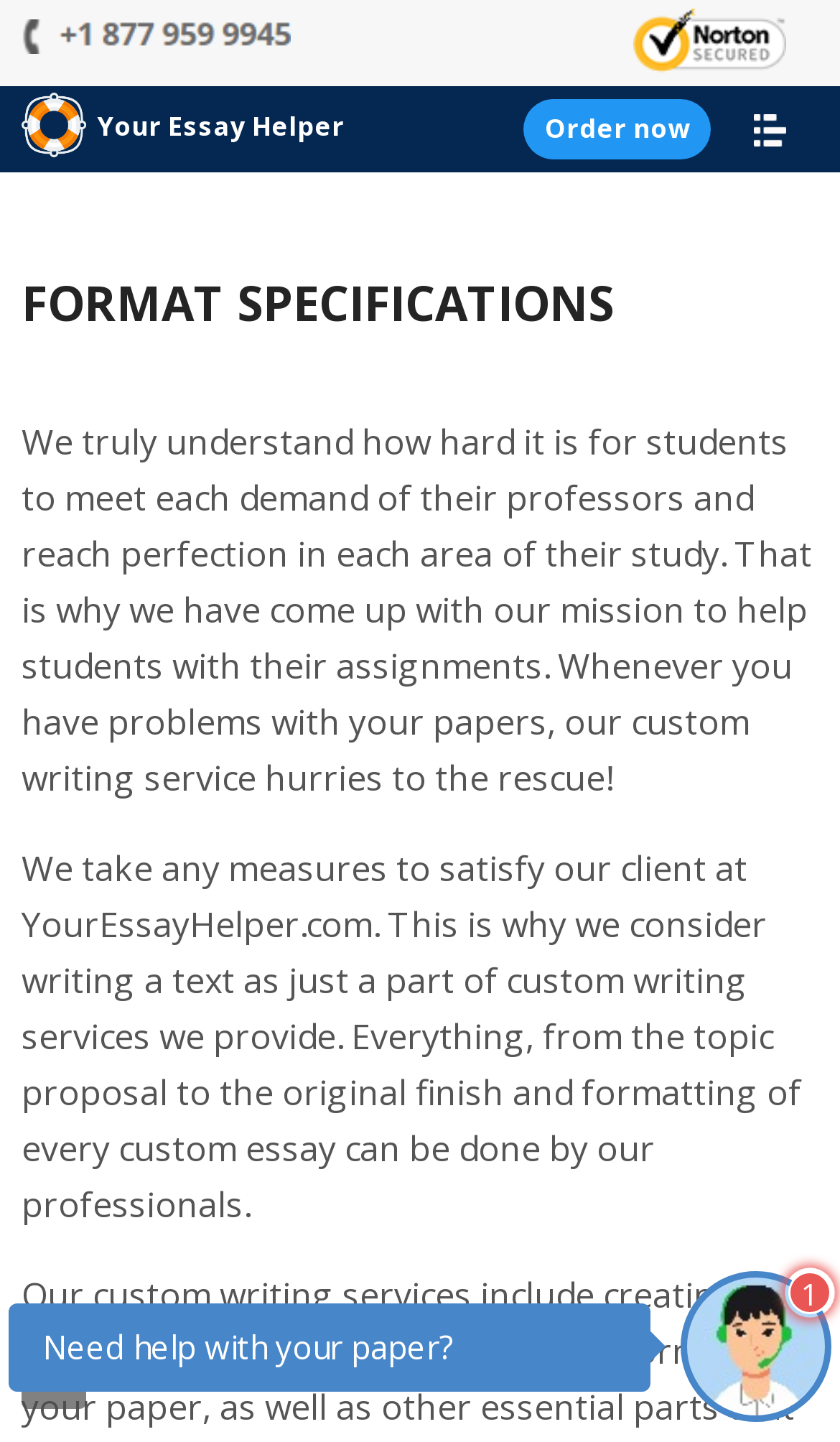What is the name of the website?
Please provide a comprehensive answer based on the contents of the image.

I determined the answer by looking at the link element with the text 'Your Essay Helper' which is likely to be the name of the website.